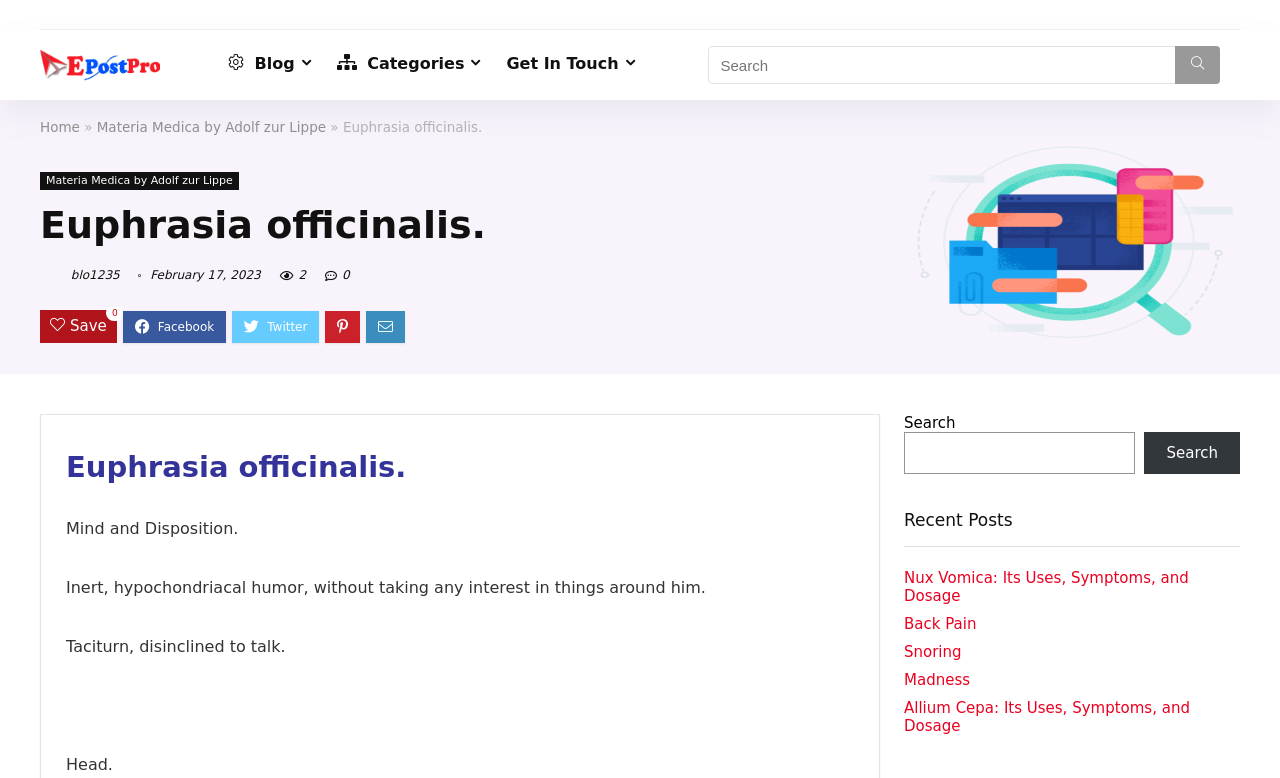What is the purpose of the search bar?
Using the visual information, respond with a single word or phrase.

To search the blog